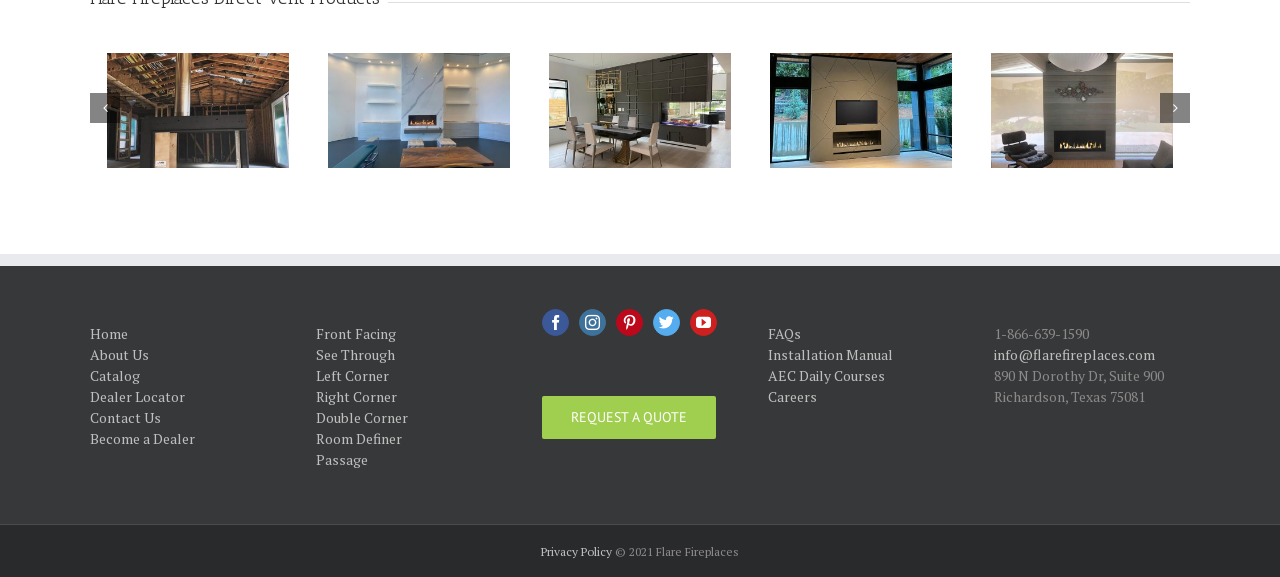Extract the bounding box coordinates for the UI element described by the text: "CRAYOLA CRAYONS 24PK ST-2241". The coordinates should be in the form of [left, top, right, bottom] with values between 0 and 1.

None